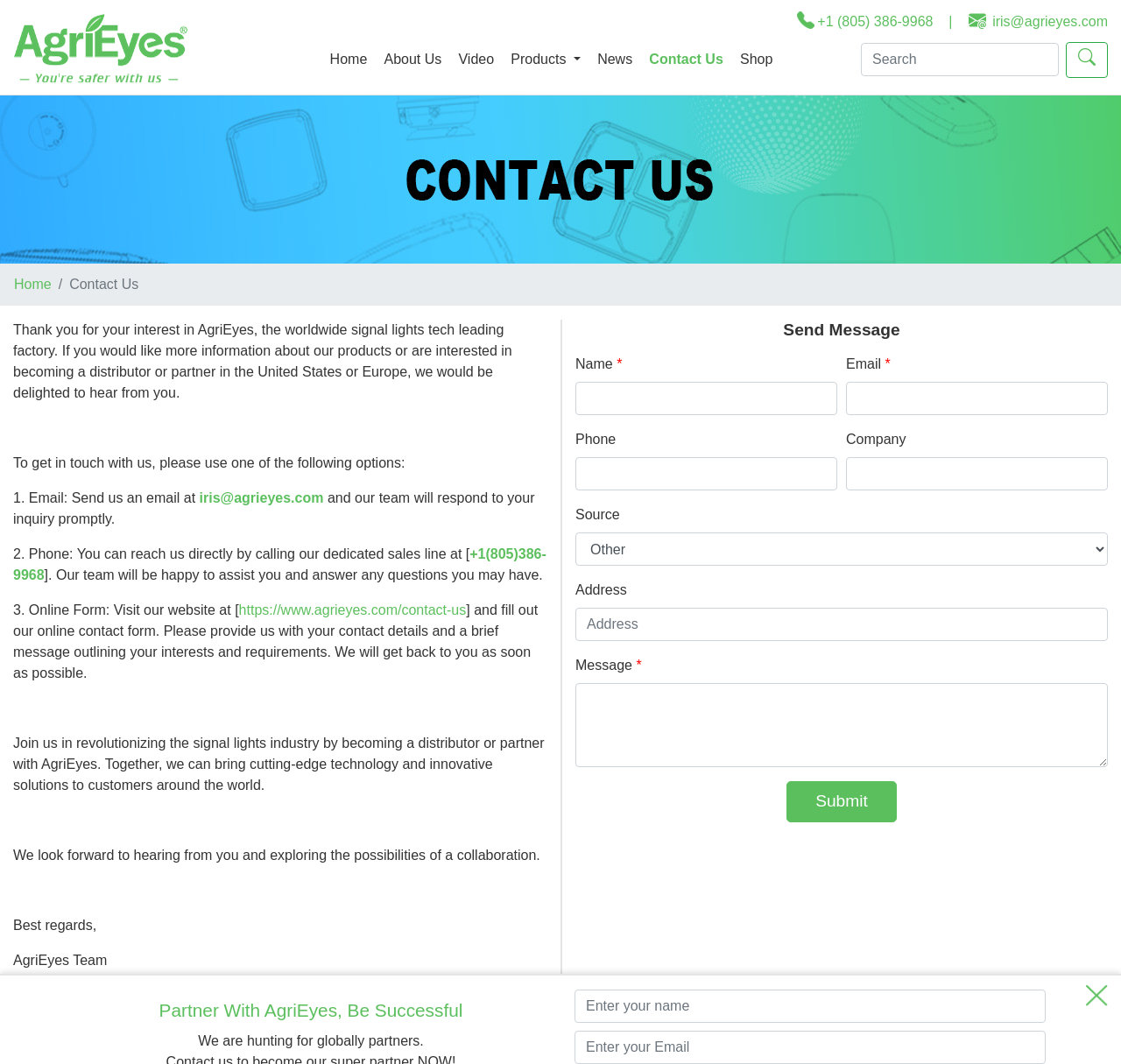Offer a meticulous description of the webpage's structure and content.

The webpage is for AgriEyes, a worldwide signal lights tech leading factory. At the top left corner, there is a logo of AgriEyes, accompanied by a navigation menu with links to "Home", "About Us", "Video", "Products", "News", "Contact Us", and "Shop". On the top right corner, there is a search box and a submit button.

Below the navigation menu, there is a breadcrumb navigation with a link to "Home" and a static text "Contact Us". The main content of the page is divided into two sections. The left section has a heading "Send Message" and a contact form with fields for name, email, phone, company, source, address, and message. The form also has a submit button.

The right section has a static text describing how to get in touch with AgriEyes, including email, phone, and online form options. There is also a paragraph encouraging users to join AgriEyes as a distributor or partner to revolutionize the signal lights industry. The page ends with a closing message from the AgriEyes team.

At the bottom of the page, there is a call-to-action section with a heading "Partner With AgriEyes, Be Successful" and a static text "We are hunting for globally partners." There are also two text boxes for users to enter their name and email.